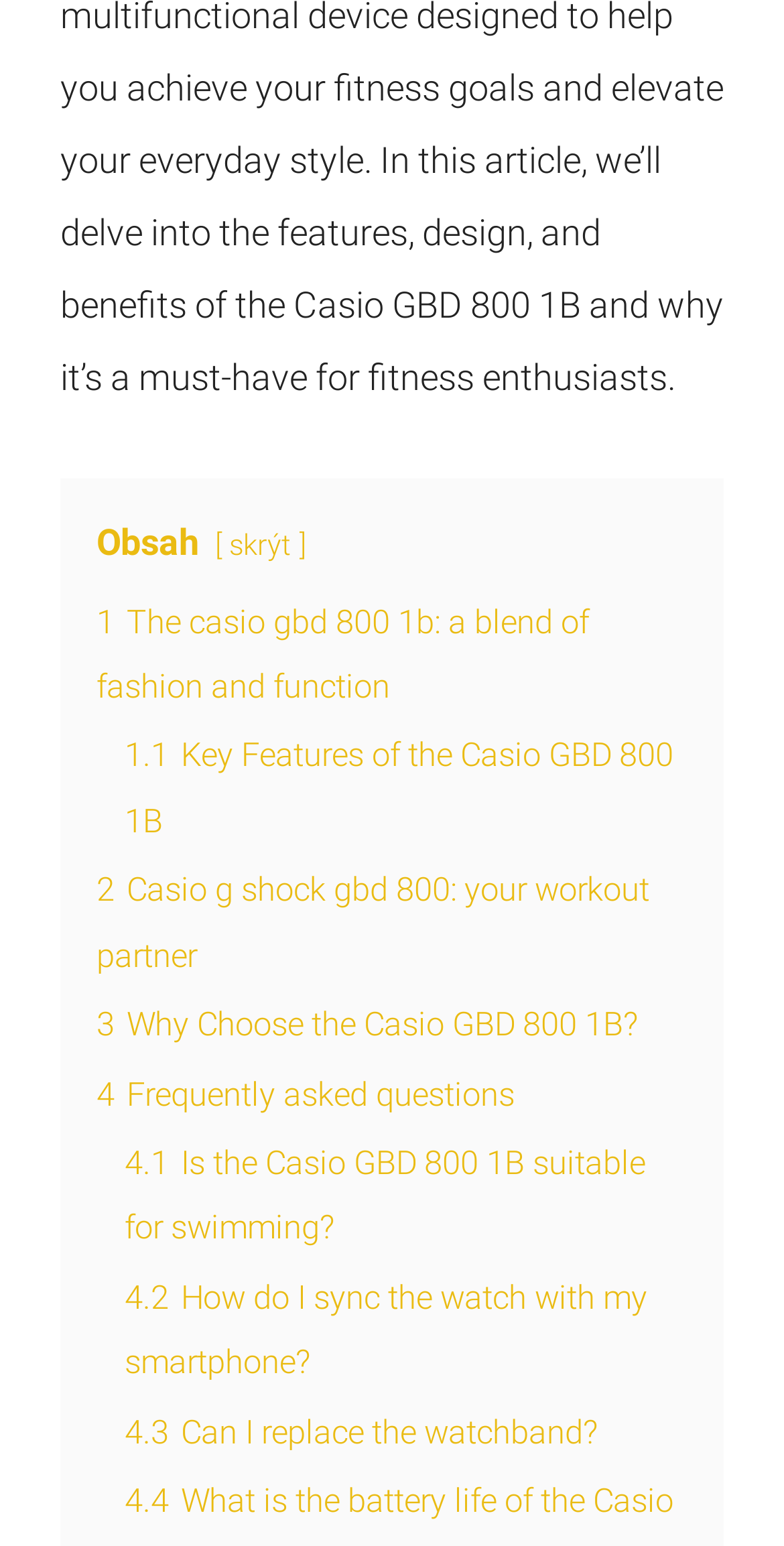Provide your answer to the question using just one word or phrase: How many FAQs are listed on this webpage?

3